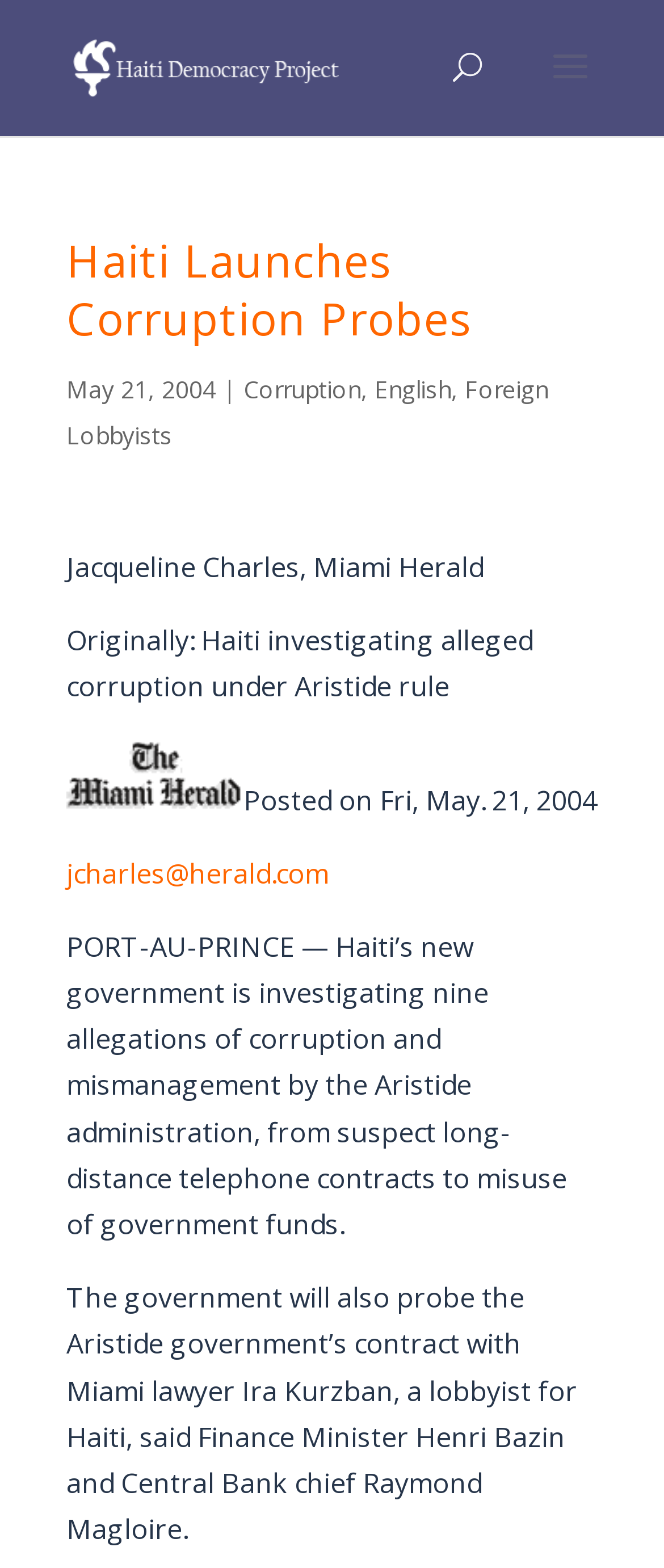Identify the main heading from the webpage and provide its text content.

Haiti Launches Corruption Probes